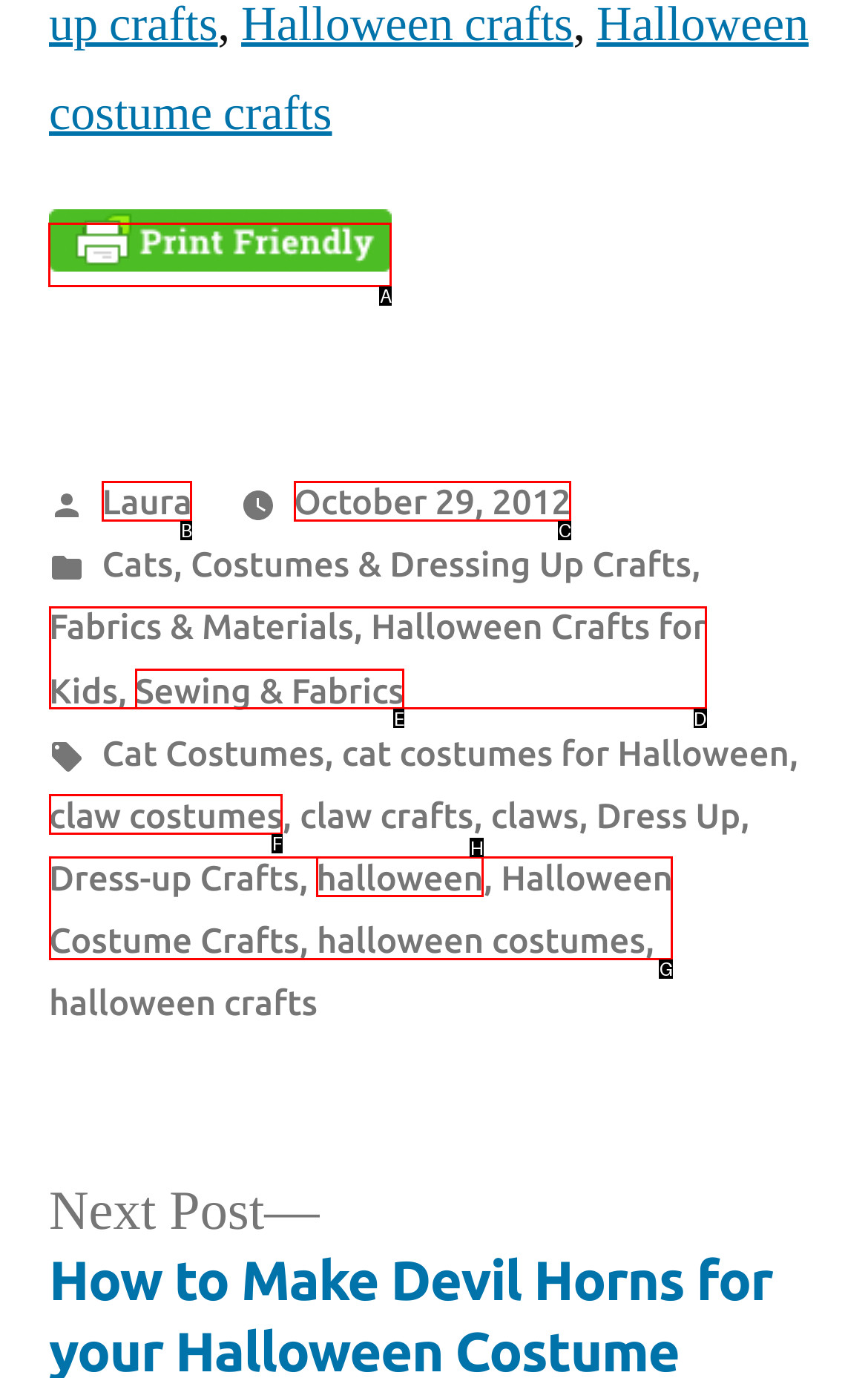Which lettered option should I select to achieve the task: Click on 'Print Friendly, PDF & Email' according to the highlighted elements in the screenshot?

A